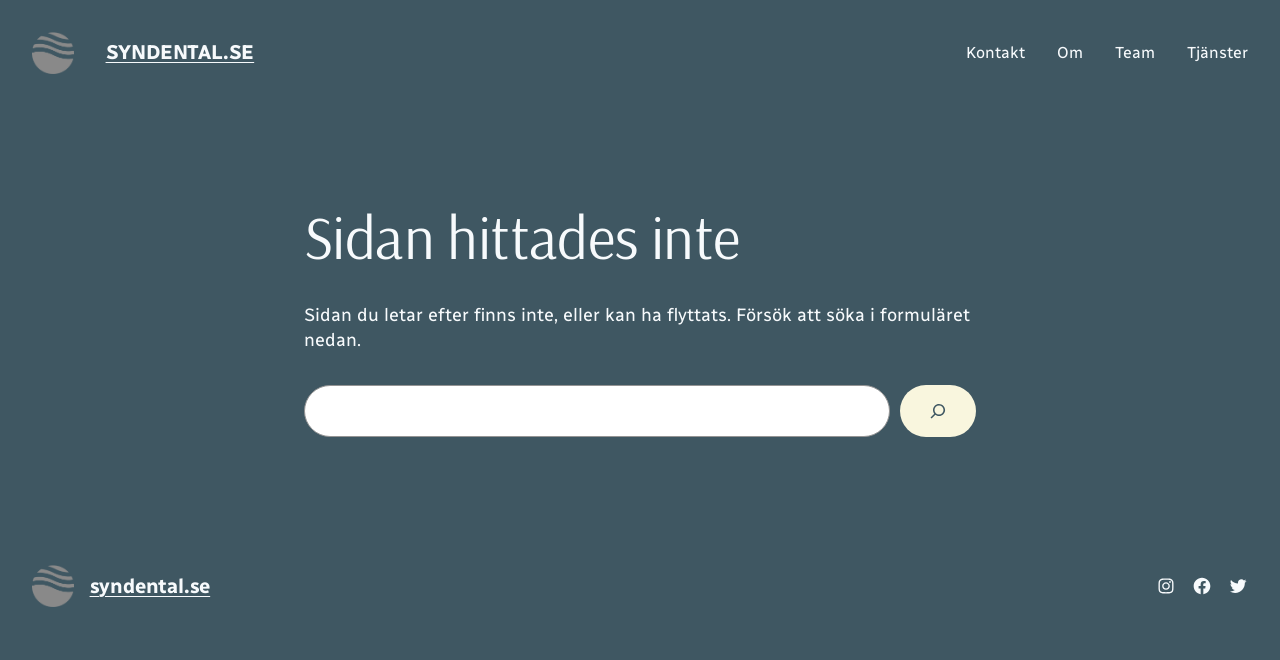Analyze the image and provide a detailed answer to the question: How many social media links are at the bottom of the webpage?

At the bottom of the webpage, there are three social media links: Instagram, Facebook, and Twitter. These links are located in the contentinfo section of the webpage.